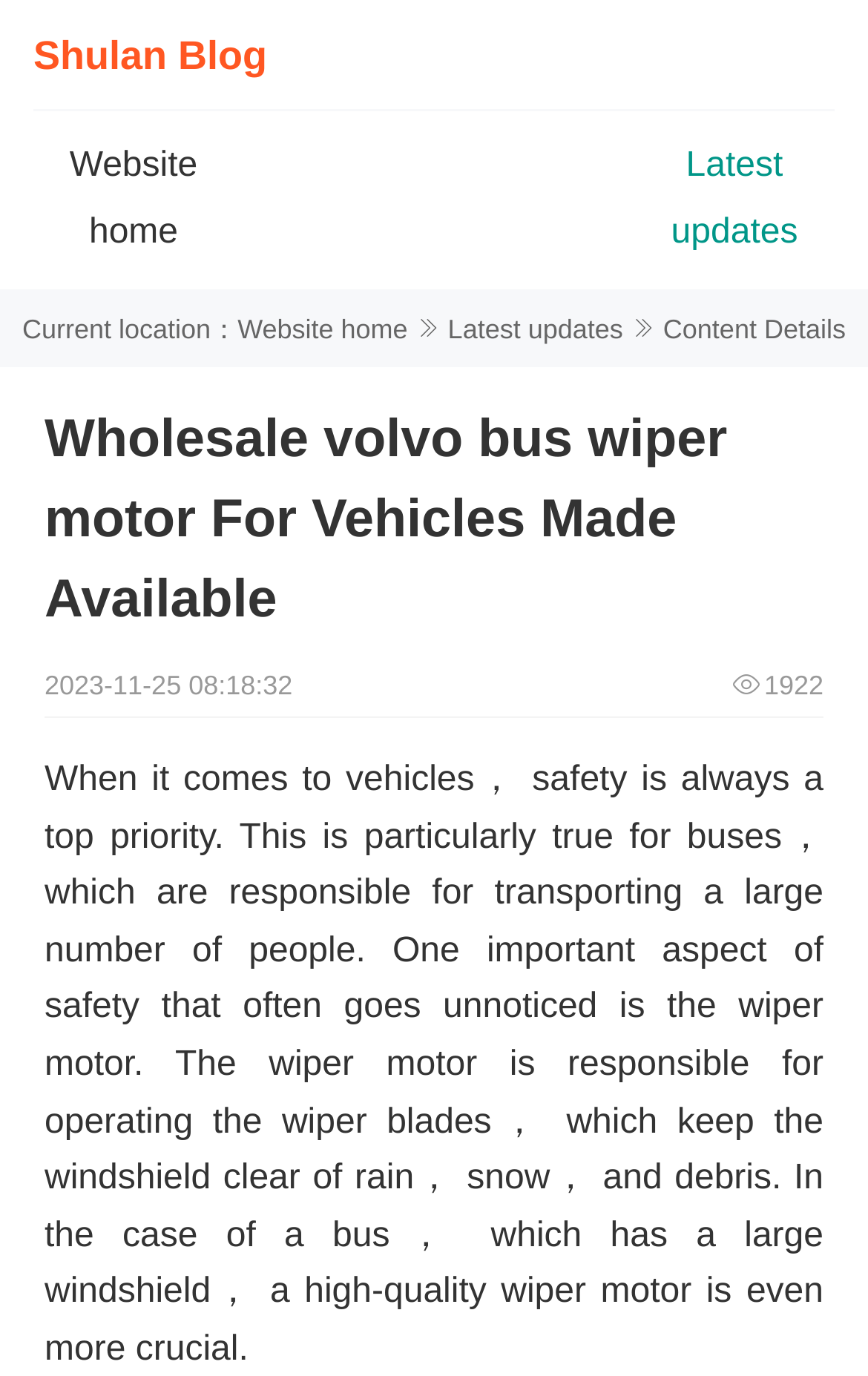Can you extract the primary headline text from the webpage?

Wholesale volvo bus wiper motor For Vehicles Made Available